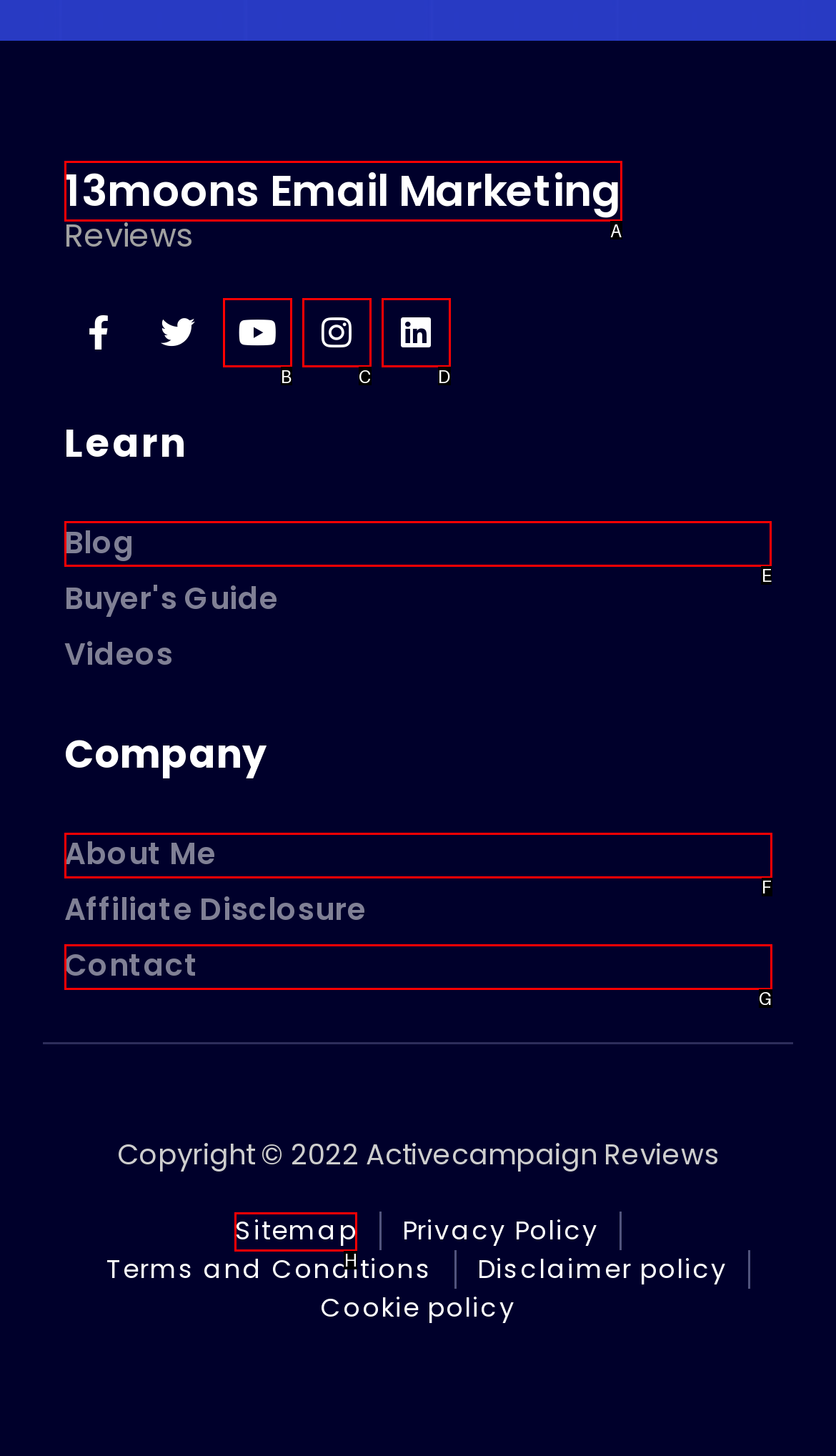Select the option I need to click to accomplish this task: Read the blog
Provide the letter of the selected choice from the given options.

E